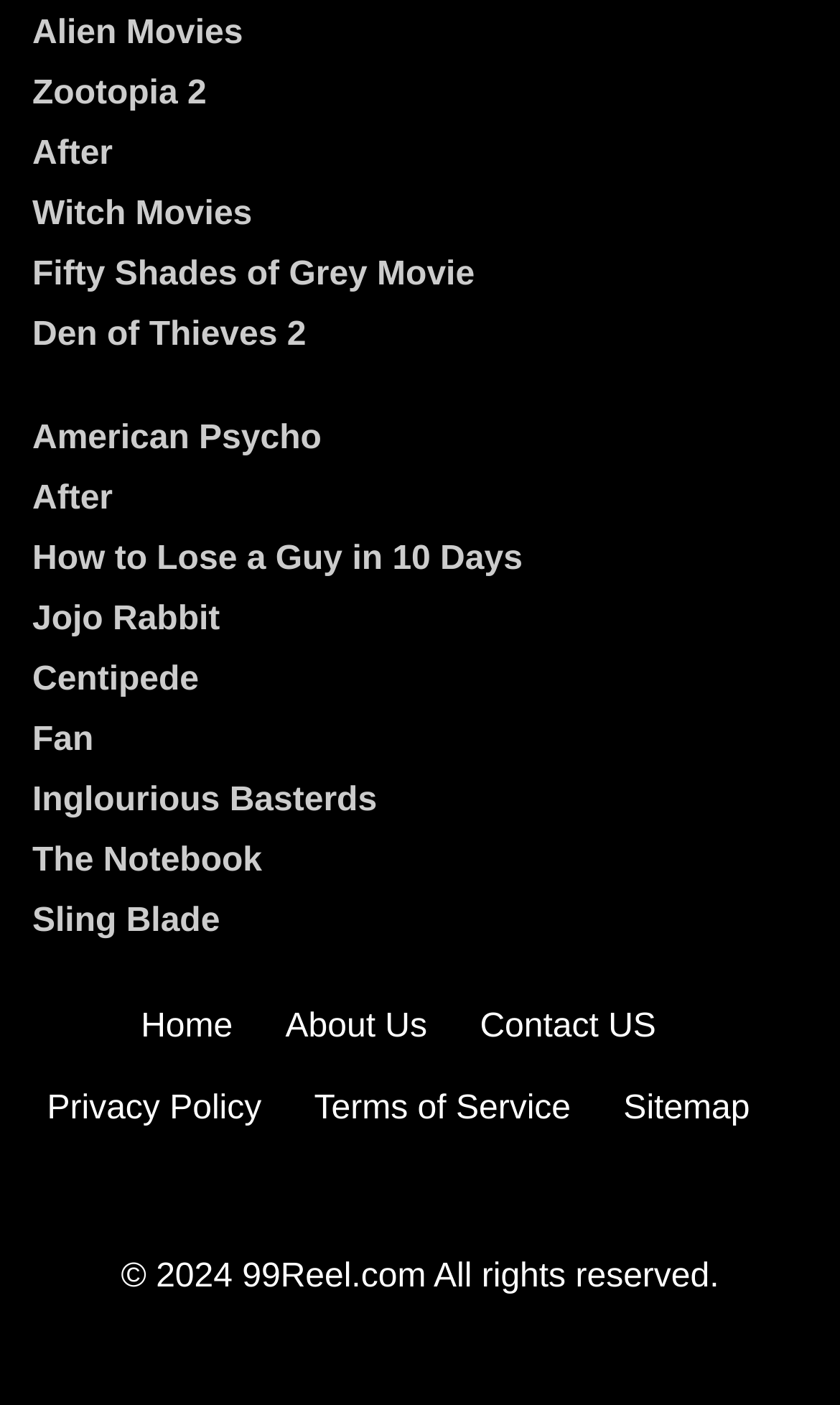Determine the bounding box coordinates for the area that needs to be clicked to fulfill this task: "Go to Home". The coordinates must be given as four float numbers between 0 and 1, i.e., [left, top, right, bottom].

[0.168, 0.717, 0.277, 0.745]